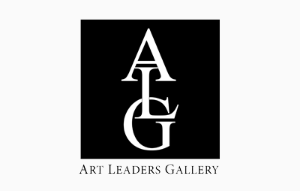Describe thoroughly the contents of the image.

The image features the logo of Art Leaders Gallery, prominently displayed with a sleek and modern design. The logo consists of the initials "ALG" intricately arranged in a stylized font against a bold black background. Below the initials, the full name "ART LEADERS GALLERY" is inscribed in a clean, sans-serif font, enhancing the gallery's professional and contemporary aesthetic. This visual identity effectively conveys the gallery's commitment to showcasing significant works of art, aligning with its mission to be a leader in the art community.